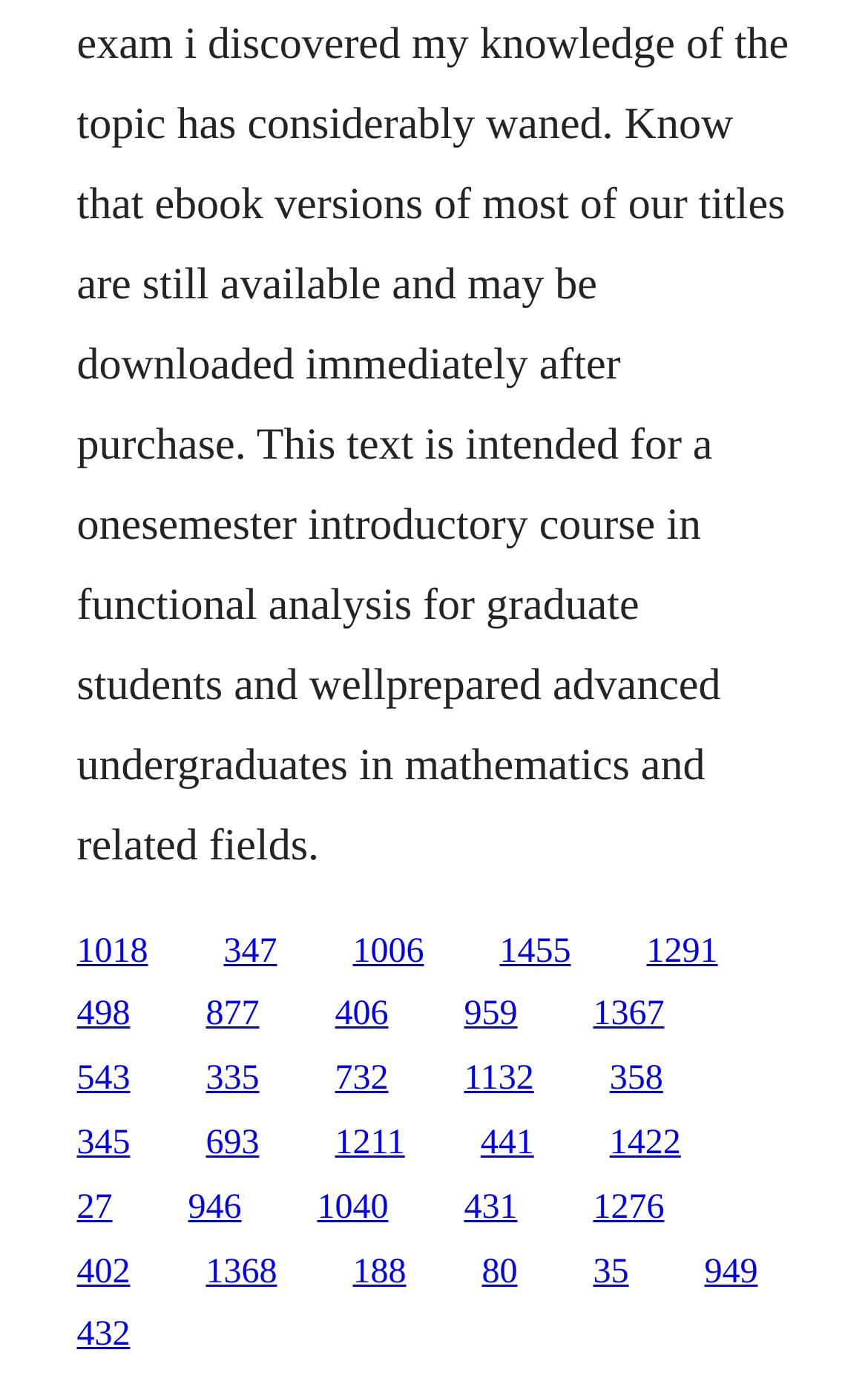Find the bounding box coordinates of the area to click in order to follow the instruction: "click the first link".

[0.088, 0.672, 0.171, 0.699]